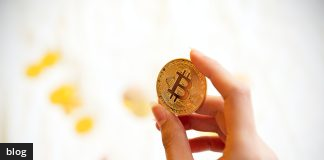Explain the image in a detailed and thorough manner.

The image depicts a close-up of a person's hand holding a Bitcoin, the iconic cryptocurrency, which features its recognizable logo. The background is softly blurred, enhancing the focus on the gold coin, which symbolizes modern digital currency and investment opportunities. This visual representation aligns with the blog post titled "How to Pay with Cryptocurrency While Playing Games," indicating a discussion on the practicality and applications of cryptocurrency in gaming. The overall aesthetic is contemporary and engaging, appealing to an audience interested in finance, technology, and gaming.